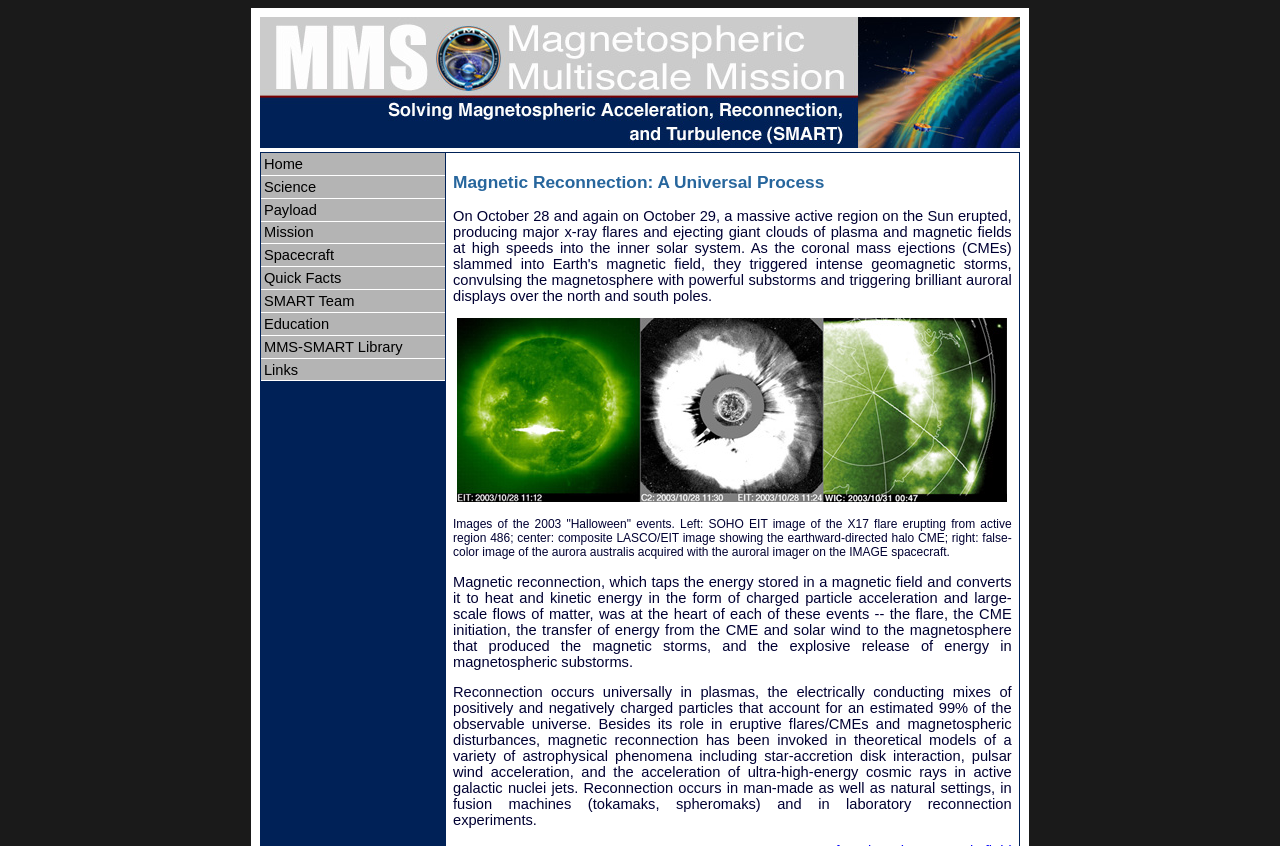What is the main topic of this webpage?
Please answer the question with as much detail and depth as you can.

Based on the webpage, the main topic is 'Magnetic Reconnection: A Universal Process' which is mentioned in the heading element.